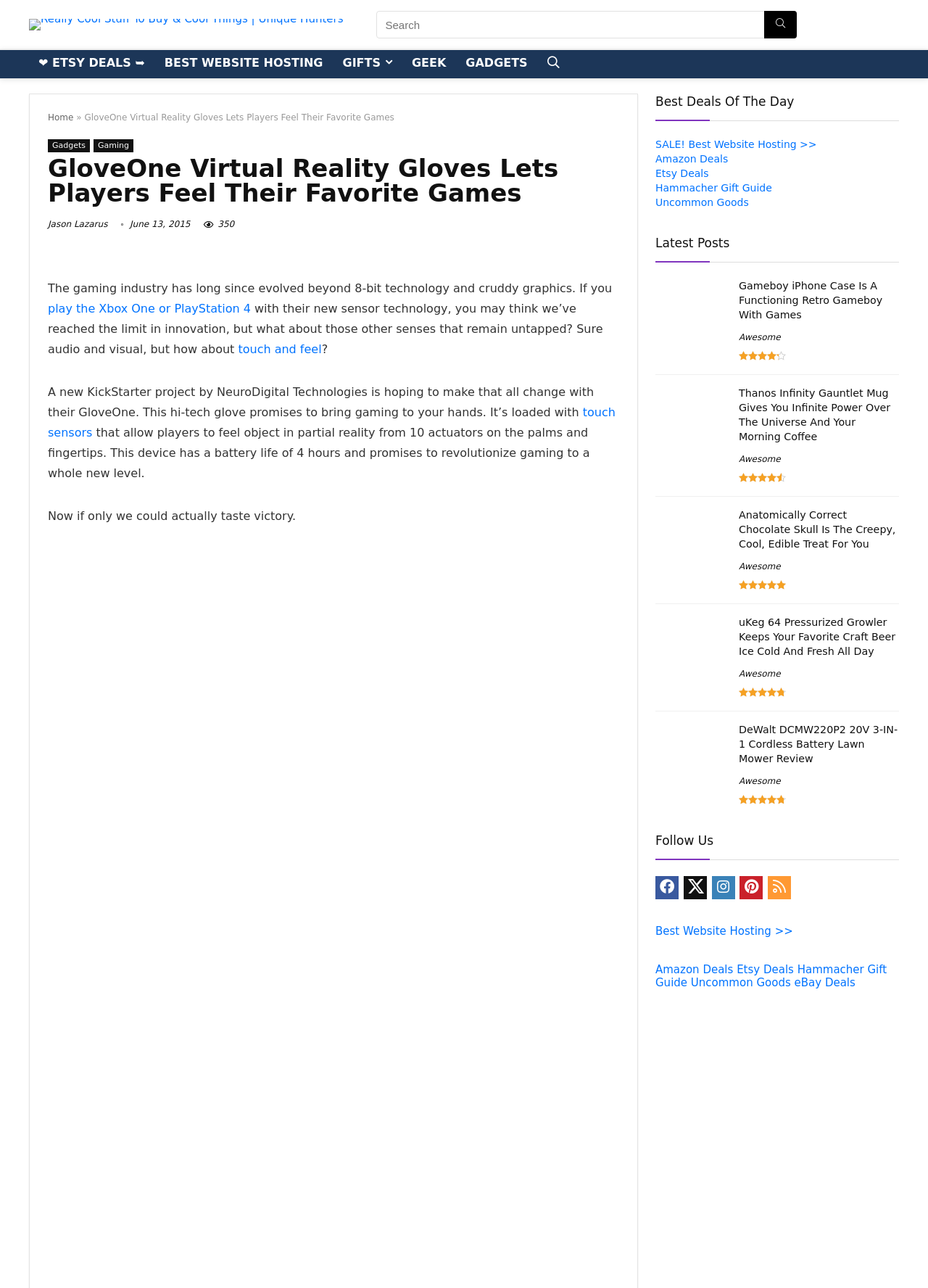Locate the bounding box of the UI element with the following description: "Gadgets".

[0.052, 0.108, 0.097, 0.118]